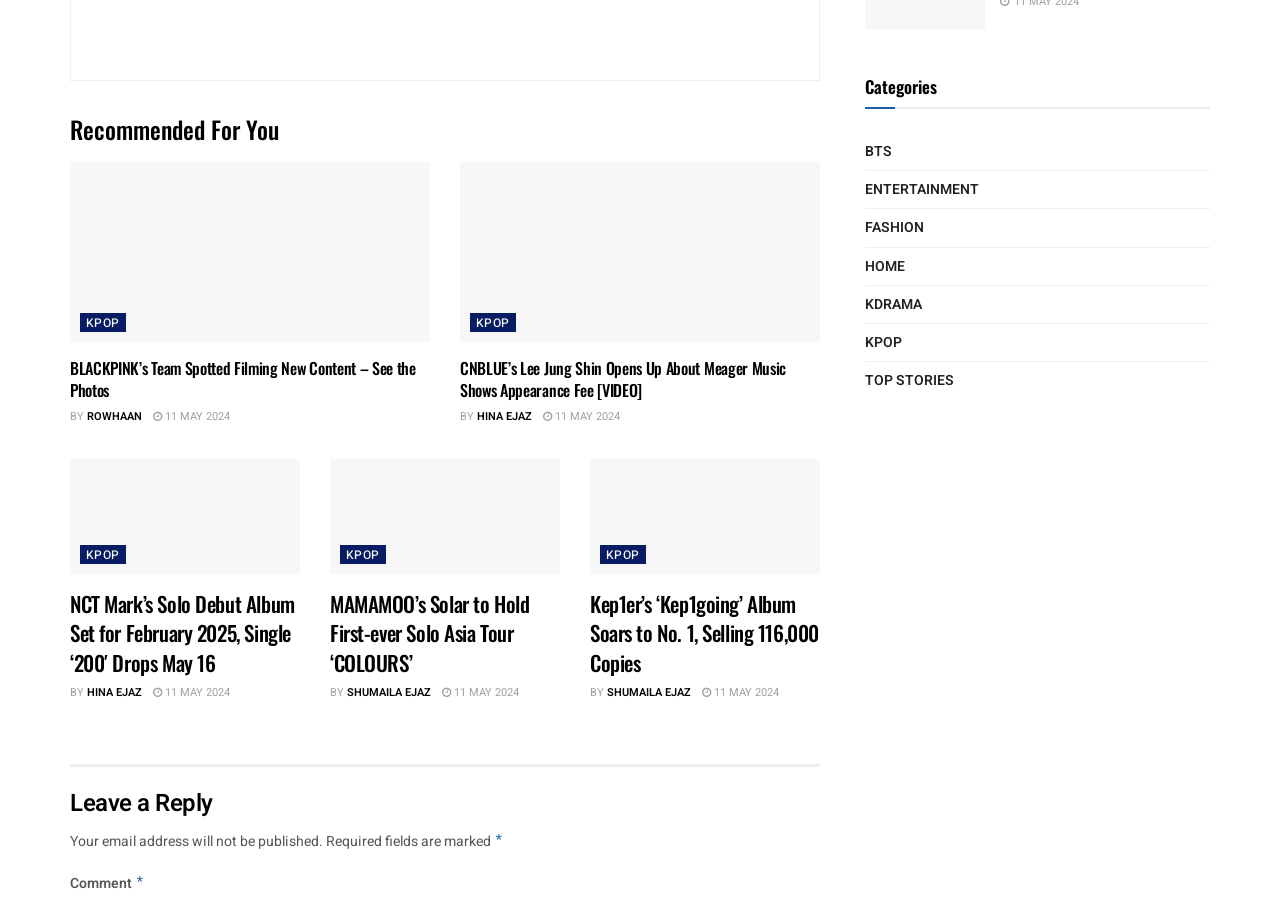Please identify the bounding box coordinates of the element that needs to be clicked to execute the following command: "Click on the 'BLACKPINK Team members spotted filming at a secret location' article". Provide the bounding box using four float numbers between 0 and 1, formatted as [left, top, right, bottom].

[0.055, 0.18, 0.336, 0.38]